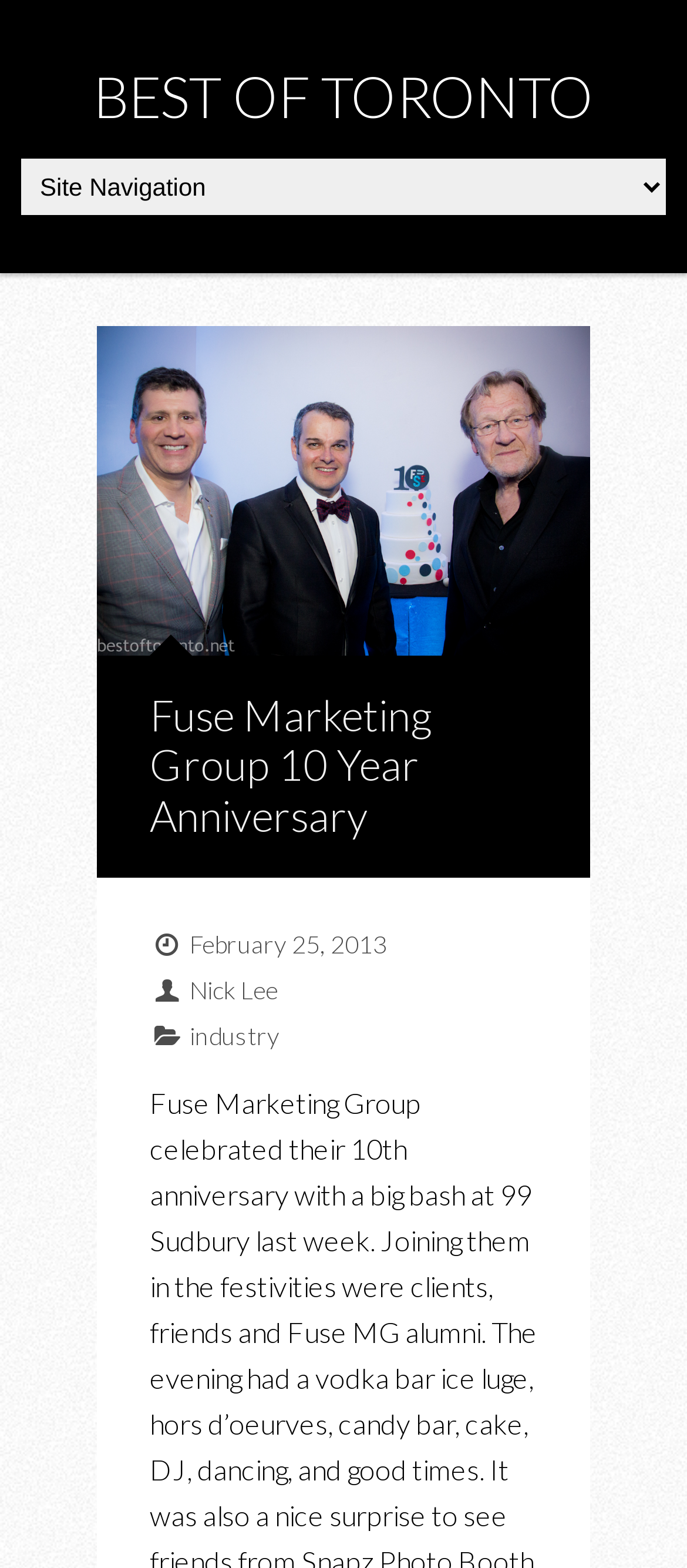Please analyze the image and provide a thorough answer to the question:
What is the industry related to?

The link 'industry' is likely related to Fuse Marketing Group because it is located near the heading 'Fuse Marketing Group 10 Year Anniversary' and the link 'Fuse Marketing Group 10 Year Anniversary', suggesting a connection between the industry and the company.